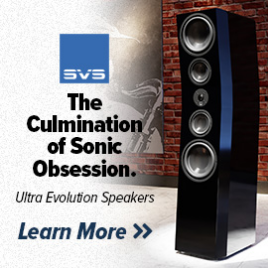What is the color of the backdrop?
Please analyze the image and answer the question with as much detail as possible.

The backdrop of the image is visually striking and has a textured pattern, and its color is red, which provides a contrasting background to the speaker.